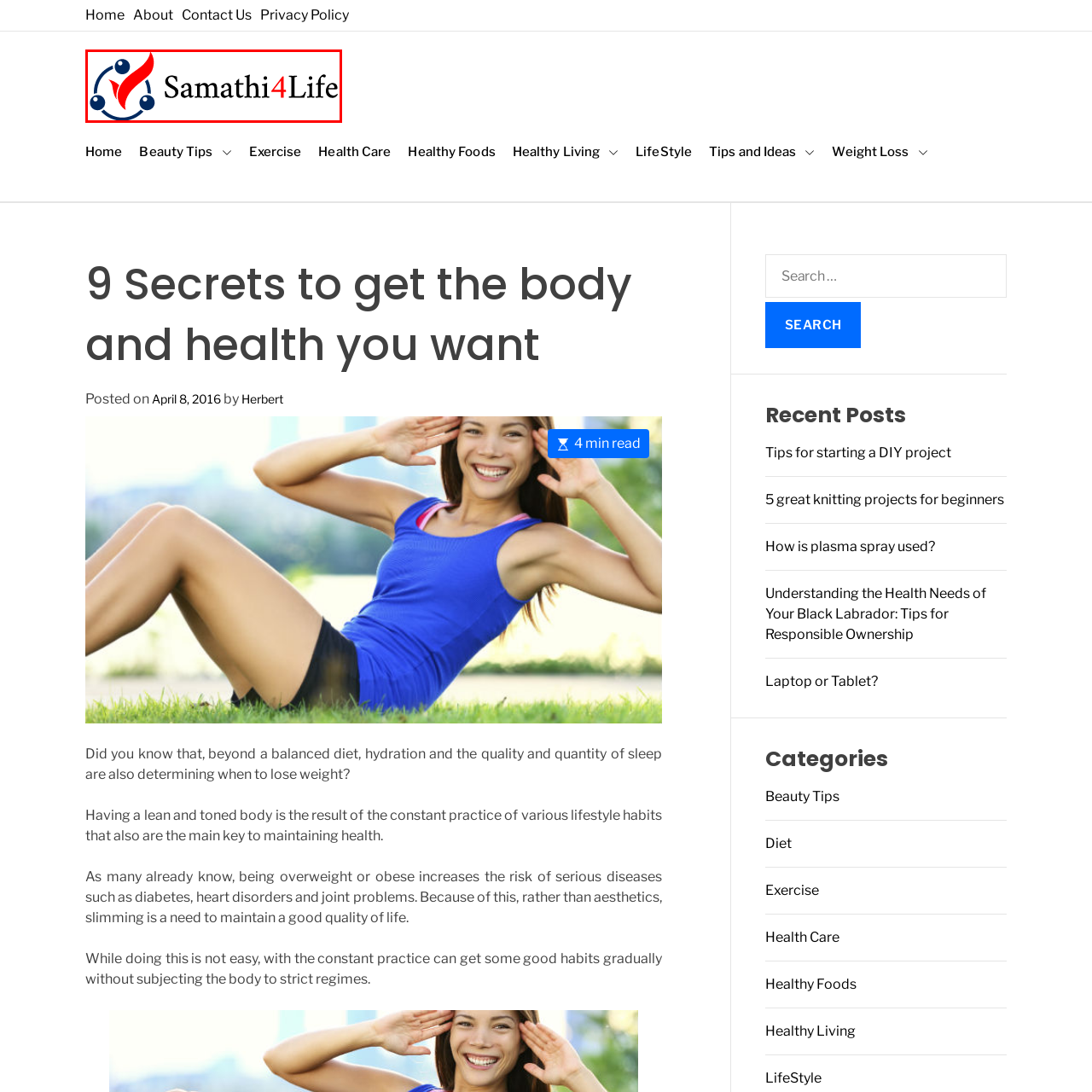Explain in detail what is depicted in the image enclosed by the red boundary.

The image features a logo associated with "Samathi4Life," which prominently displays a stylized emblem consisting of interconnected circles surrounding a flame, symbolizing vitality and health. The logo is characterized by a vibrant red flame, indicative of energy and life, set against a backdrop of blue circles that represent unity and balance. The name "Samathi4Life" is elegantly inscribed alongside the emblem in a professional typeface, emphasizing a commitment to holistic health and well-being. This design reflects the focus of the associated content, which is centered on achieving optimal body and health outcomes.